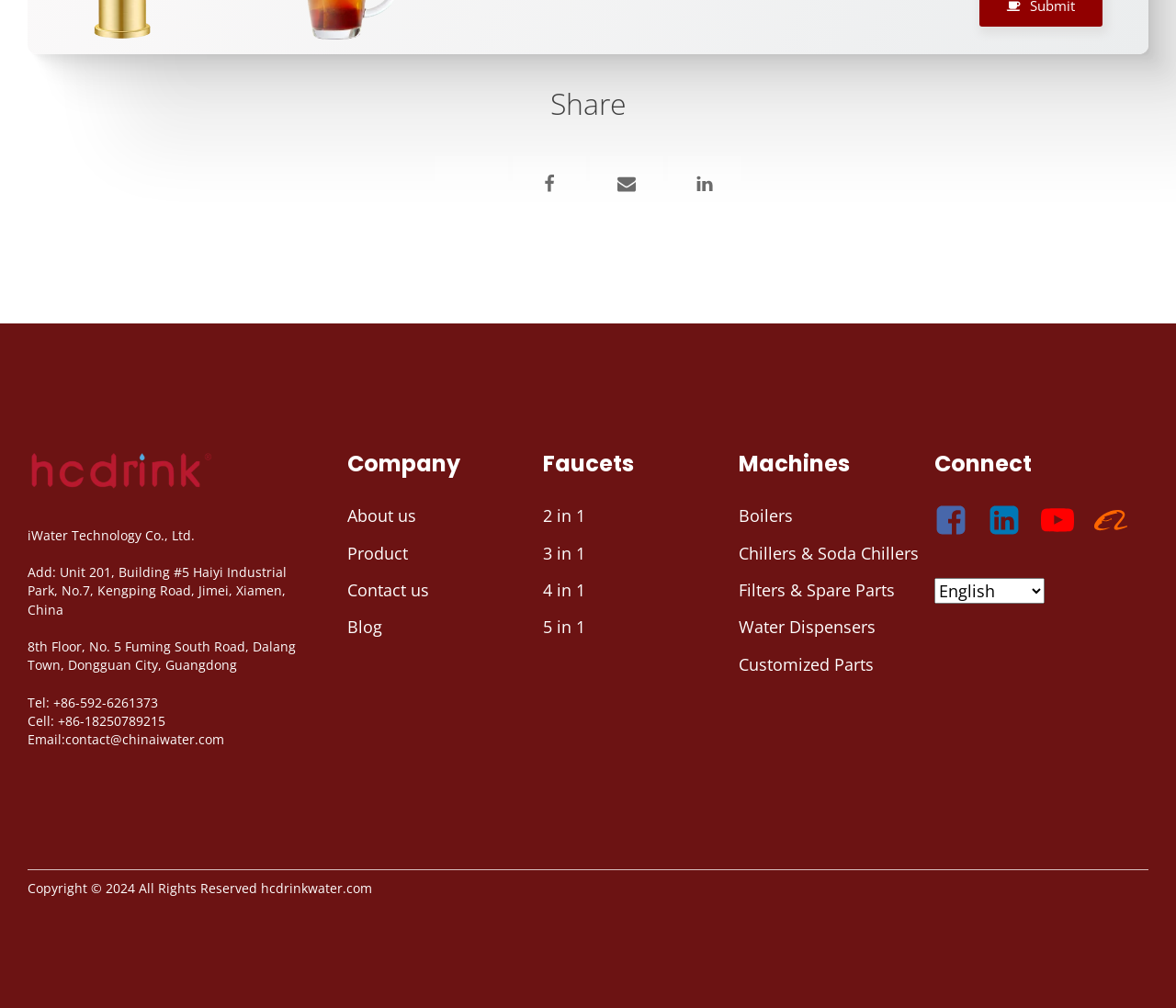Please specify the bounding box coordinates of the clickable section necessary to execute the following command: "Click the 2 in 1 link".

[0.461, 0.5, 0.497, 0.525]